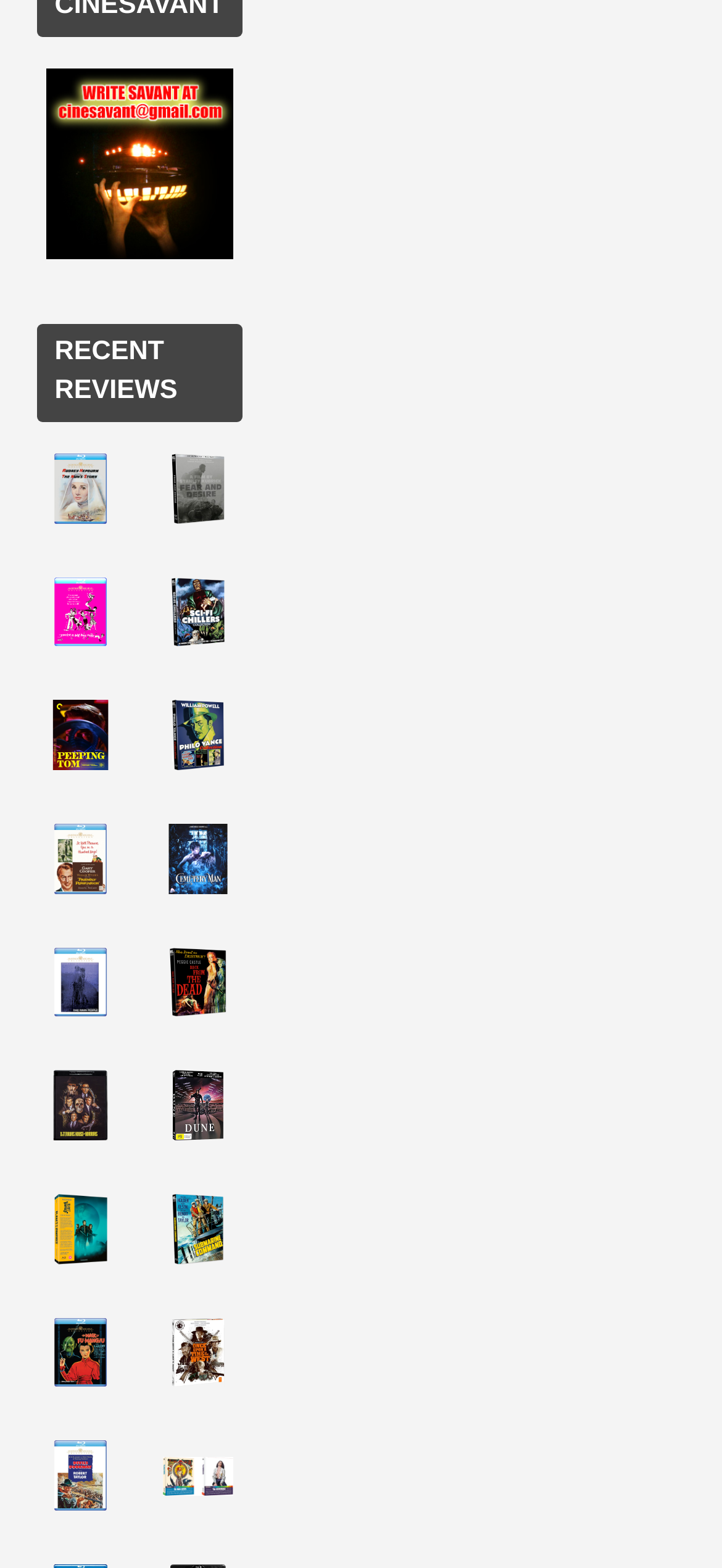How many images are there on the webpage?
Answer briefly with a single word or phrase based on the image.

24